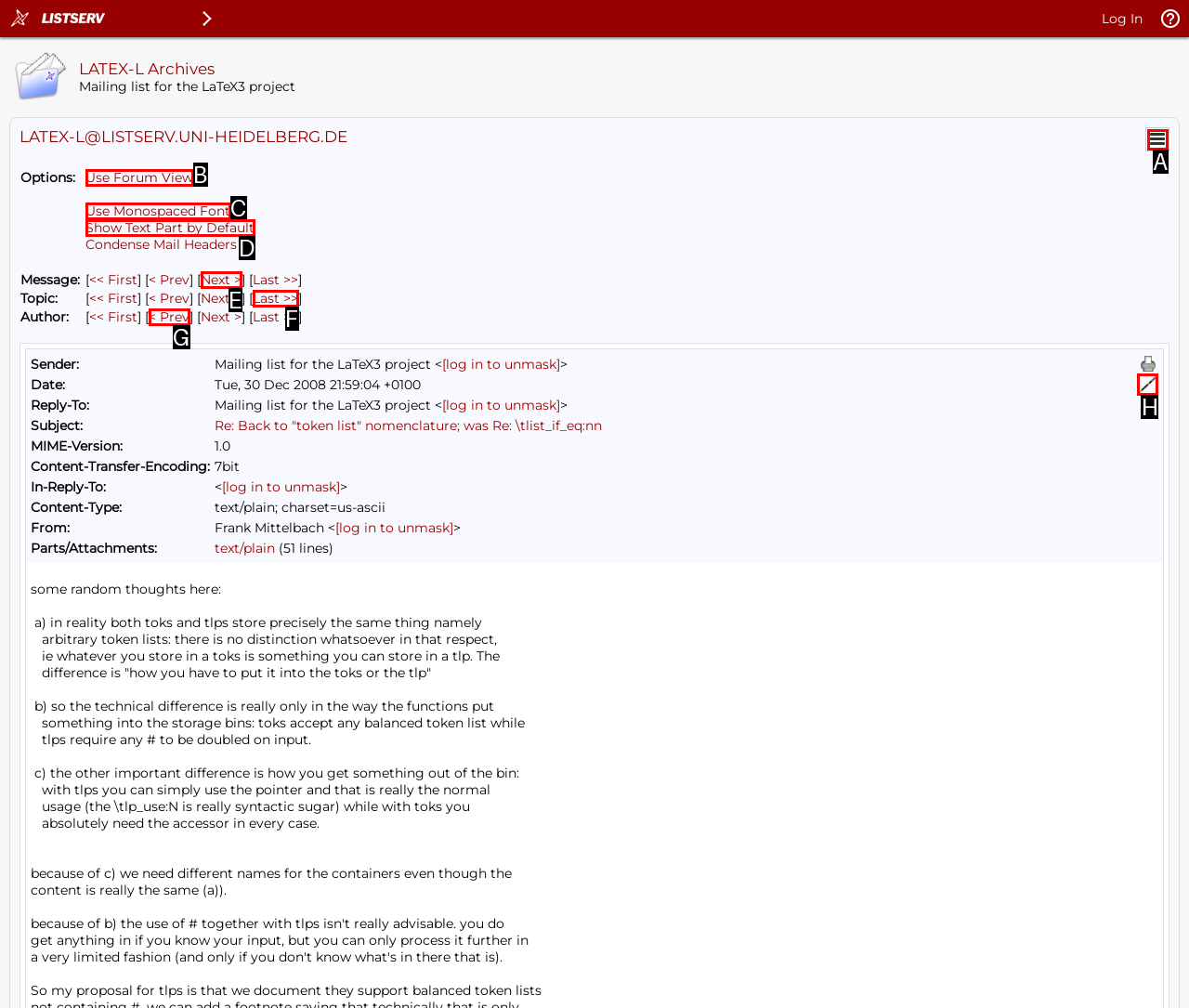Identify the correct UI element to click to achieve the task: Reply.
Answer with the letter of the appropriate option from the choices given.

H